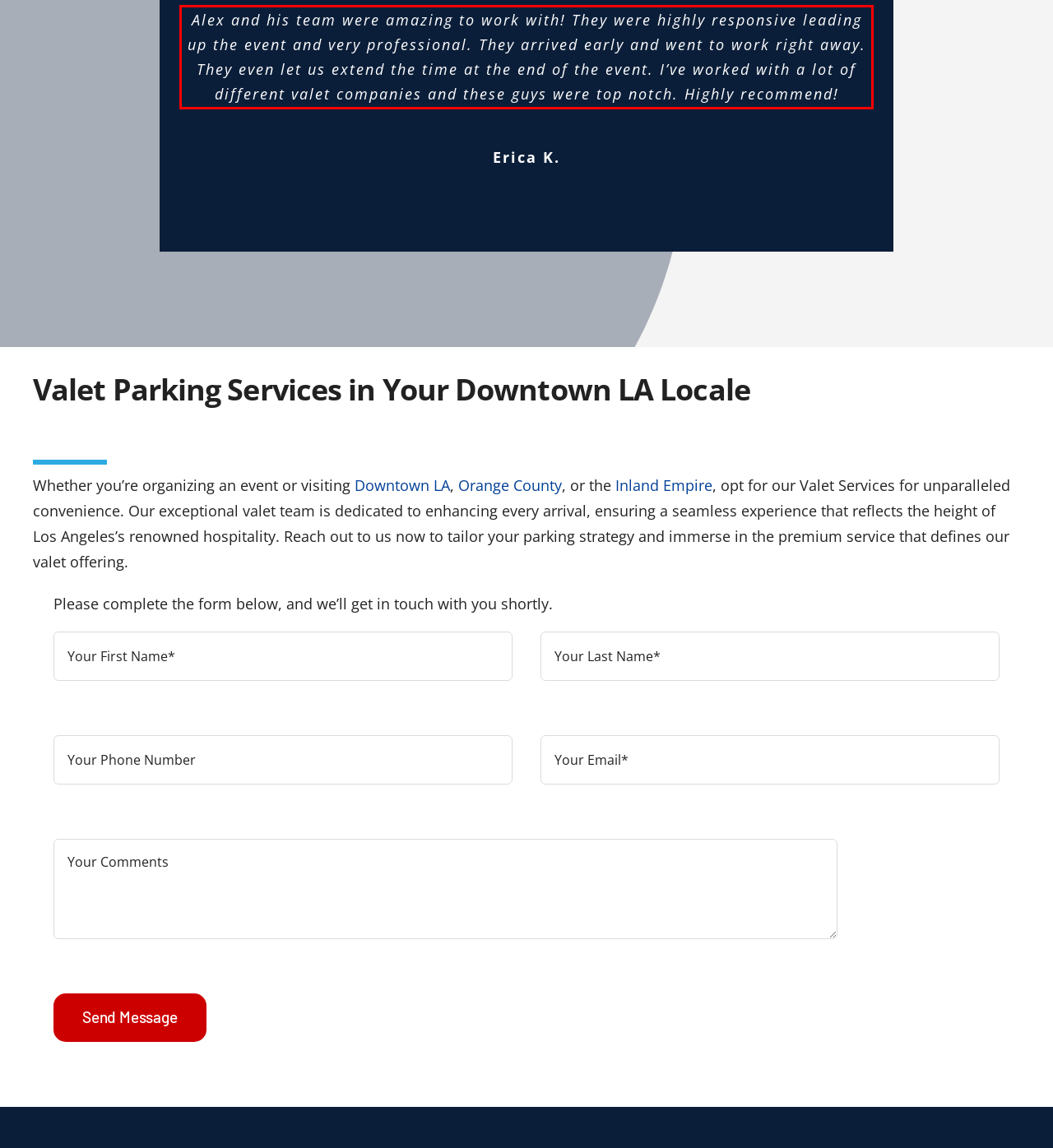You are given a screenshot of a webpage with a UI element highlighted by a red bounding box. Please perform OCR on the text content within this red bounding box.

Alex and his team were amazing to work with! They were highly responsive leading up the event and very professional. They arrived early and went to work right away. They even let us extend the time at the end of the event. I’ve worked with a lot of different valet companies and these guys were top notch. Highly recommend!